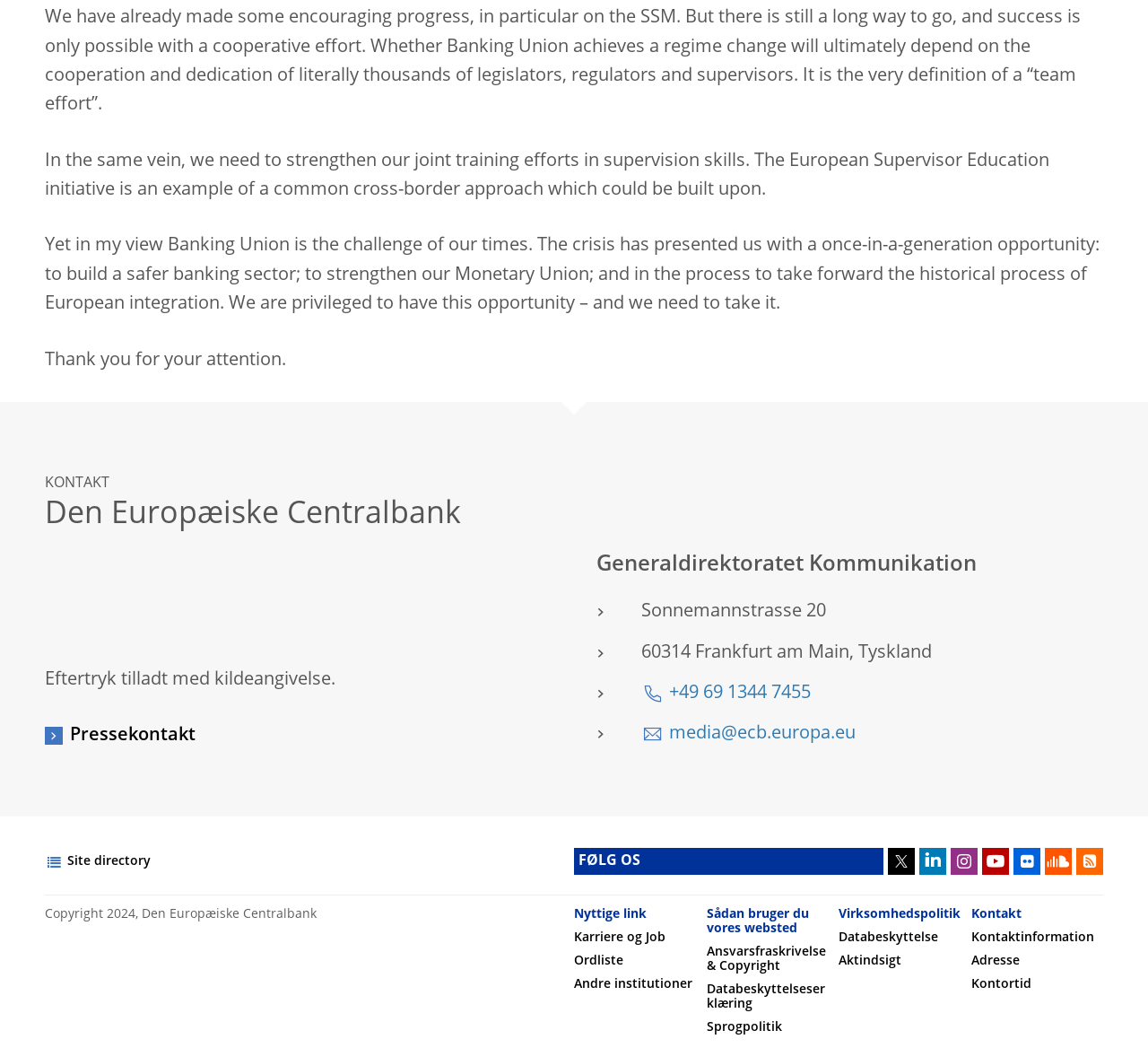Please find the bounding box coordinates of the element that you should click to achieve the following instruction: "Visit Generaldirektoratet Kommunikation". The coordinates should be presented as four float numbers between 0 and 1: [left, top, right, bottom].

[0.52, 0.526, 0.961, 0.553]